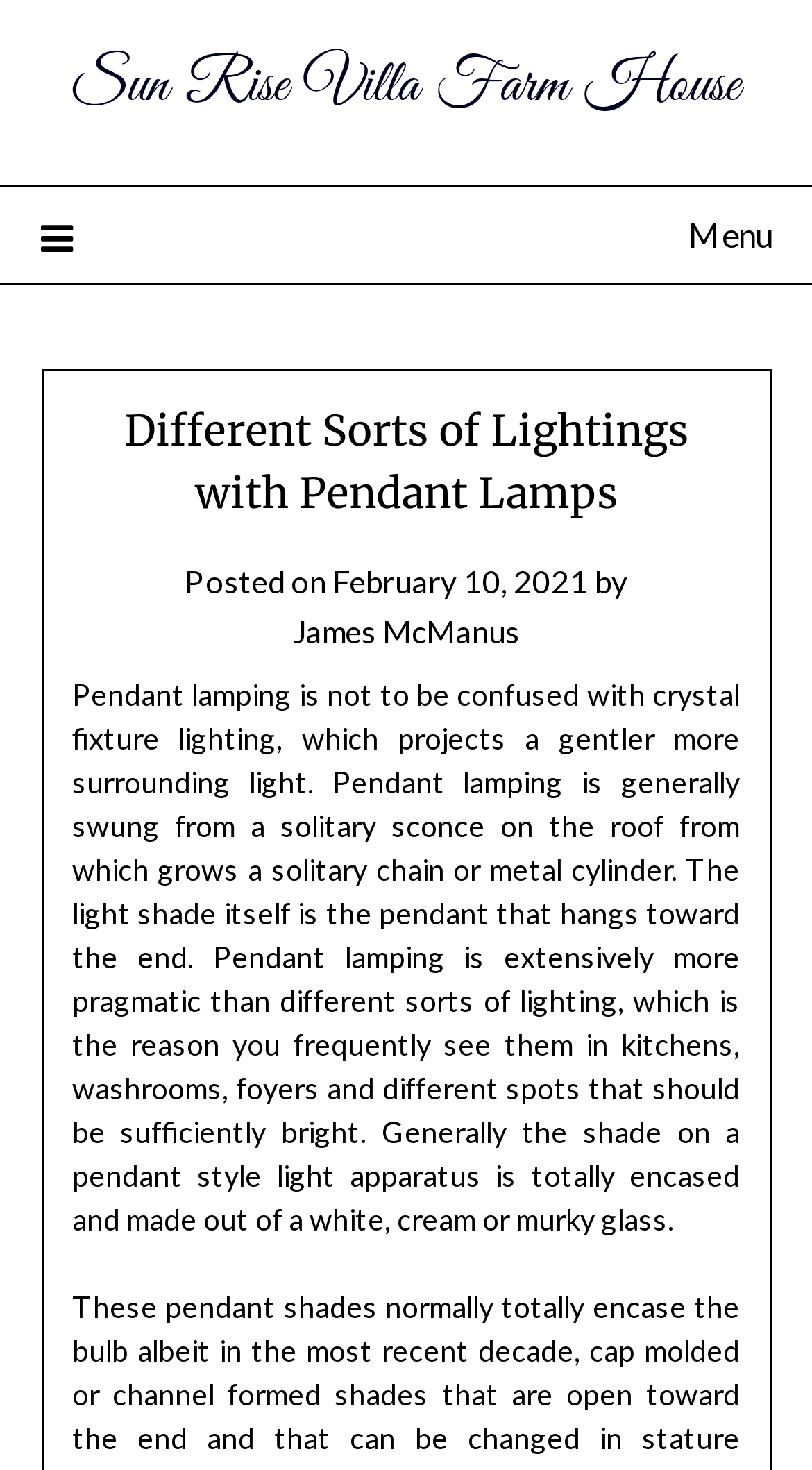Please answer the following question using a single word or phrase: 
What is the main difference between pendant lamping and crystal fixture lighting?

Gentler surrounding light